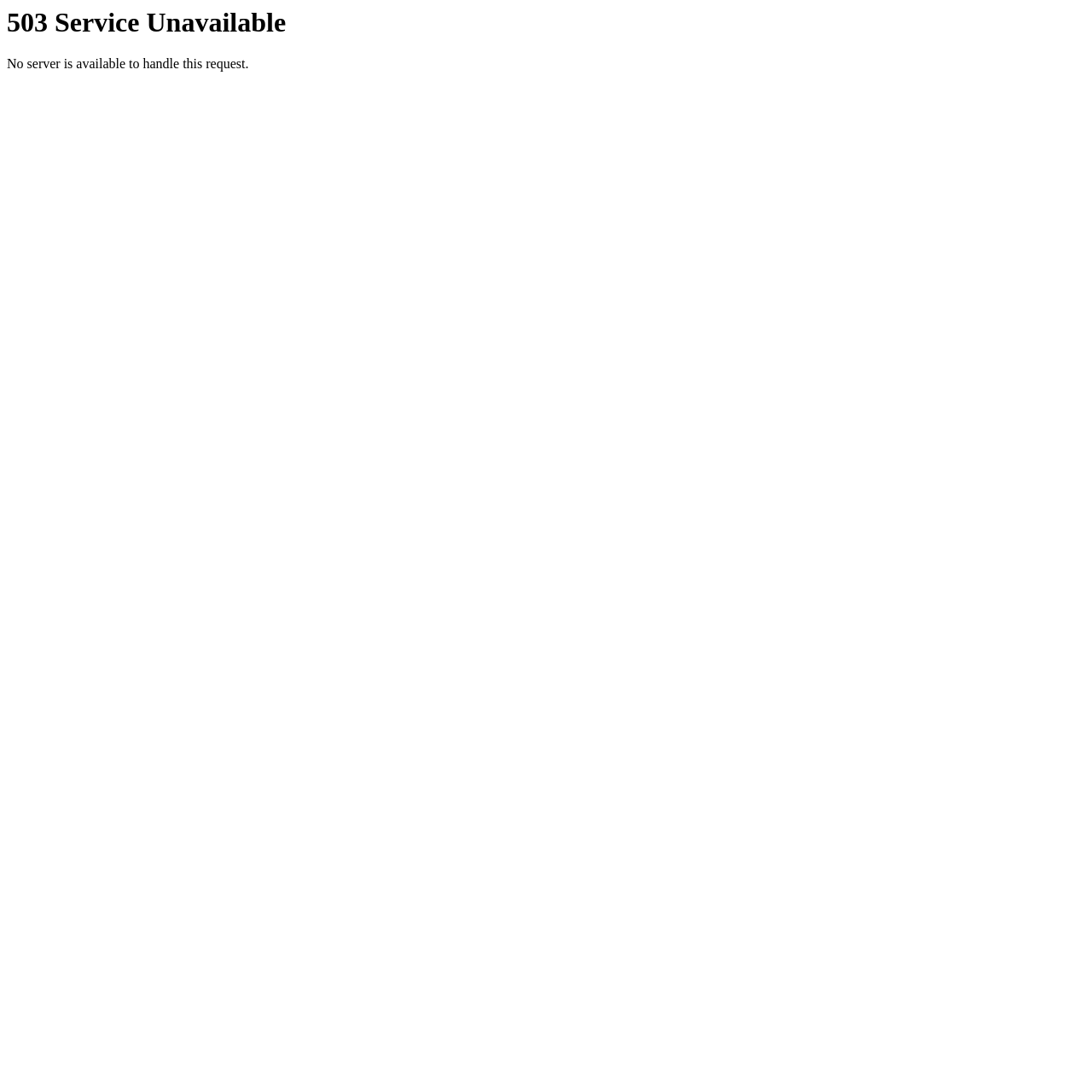What is the main title displayed on this webpage?

503 Service Unavailable